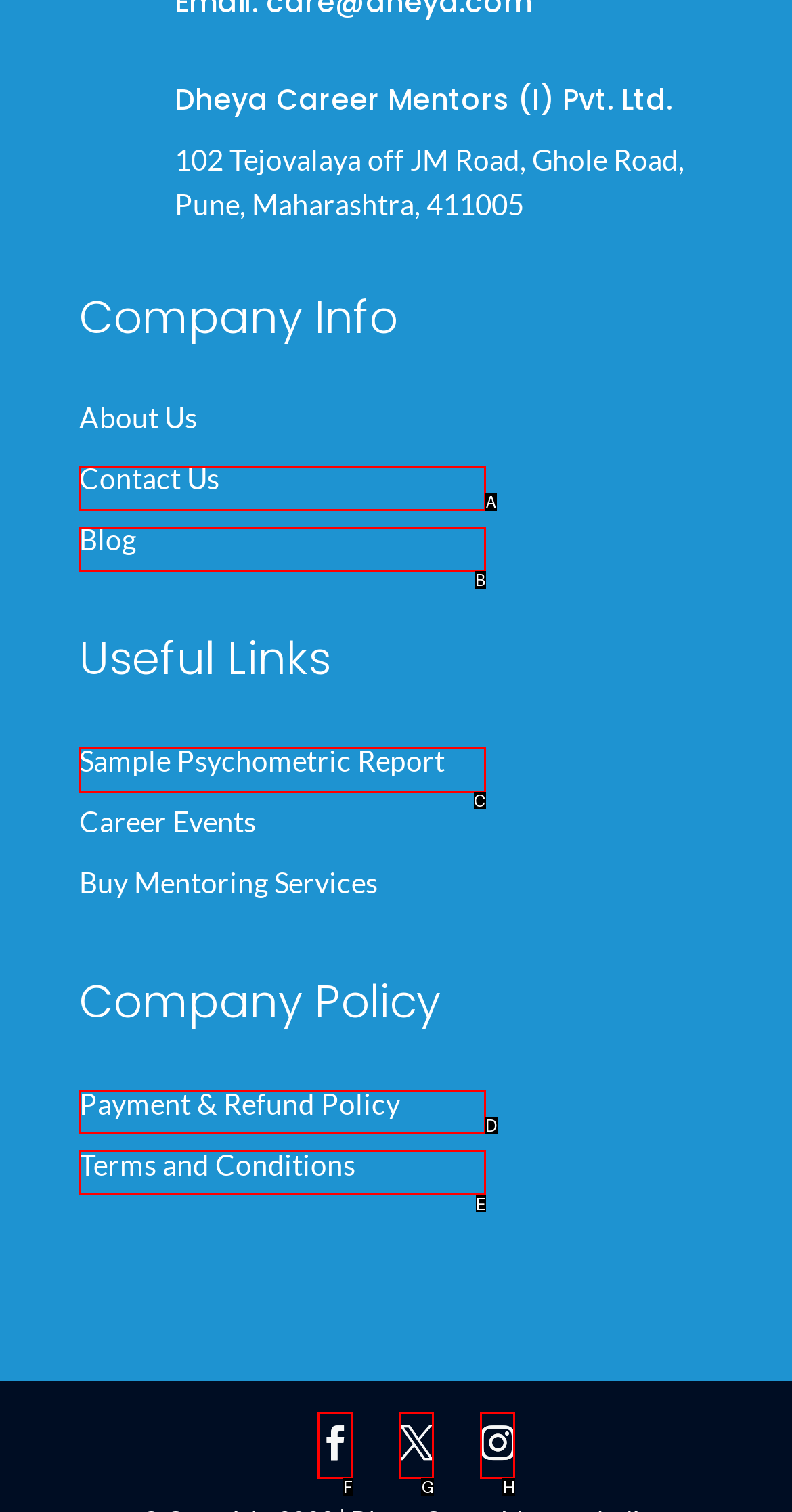Tell me which option I should click to complete the following task: Check payment and refund policy
Answer with the option's letter from the given choices directly.

D